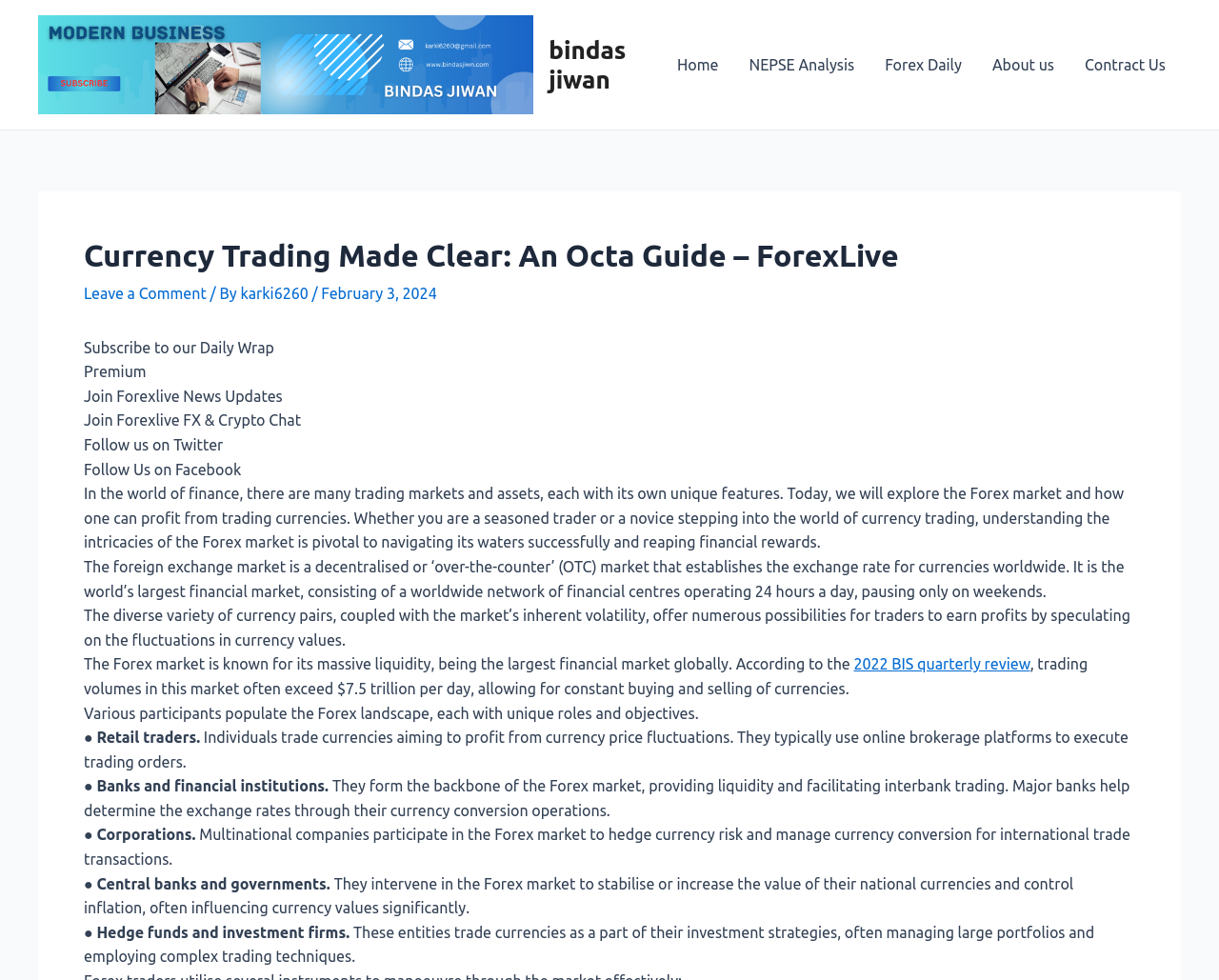Please indicate the bounding box coordinates of the element's region to be clicked to achieve the instruction: "Leave a comment". Provide the coordinates as four float numbers between 0 and 1, i.e., [left, top, right, bottom].

[0.069, 0.291, 0.169, 0.308]